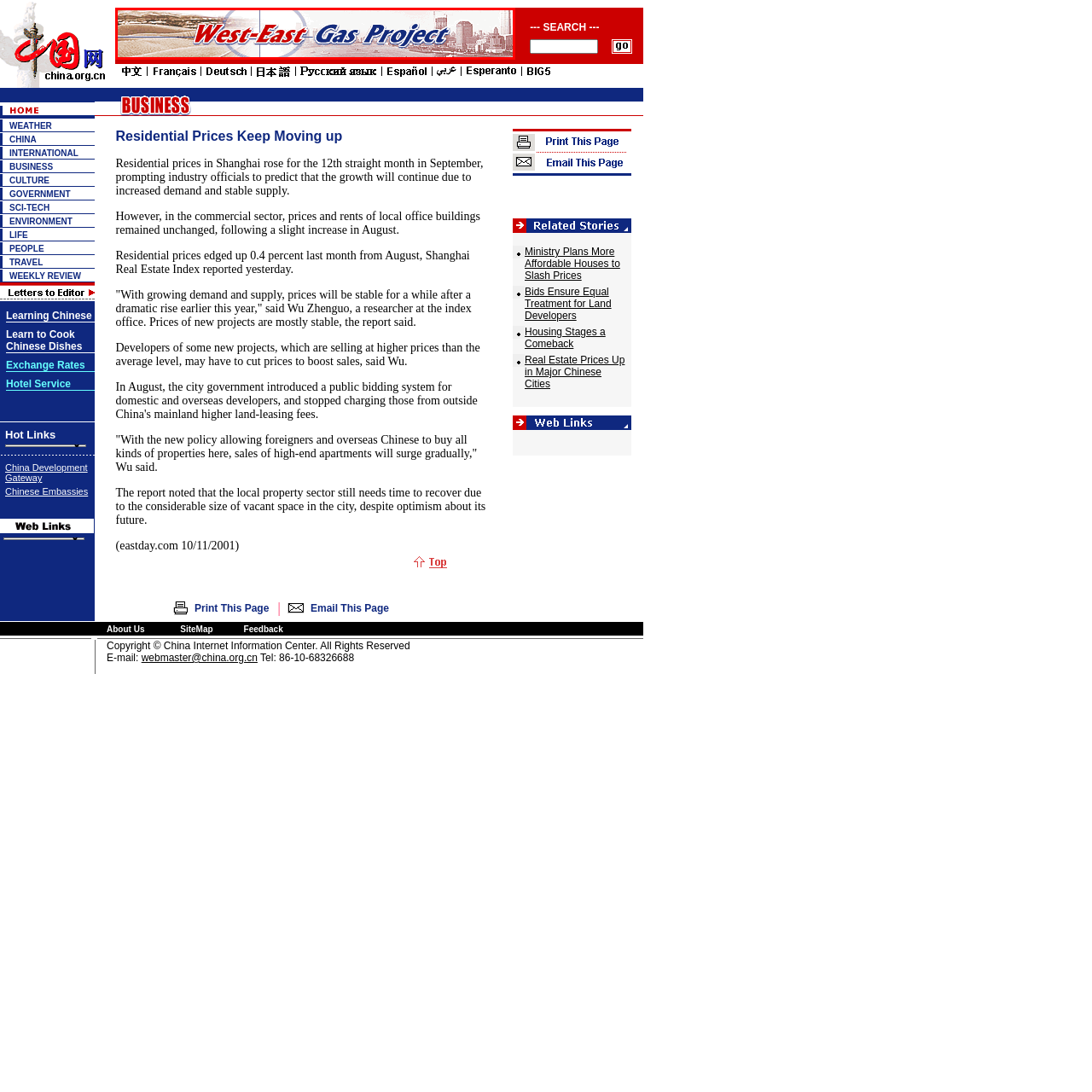What does the project emphasize?
Observe the image marked by the red bounding box and generate a detailed answer to the question.

The question asks about what the project emphasizes. According to the caption, the design of the title effectively conveys the project's significance in the context of energy distribution and emphasizes its role in enhancing connectivity and resource management.